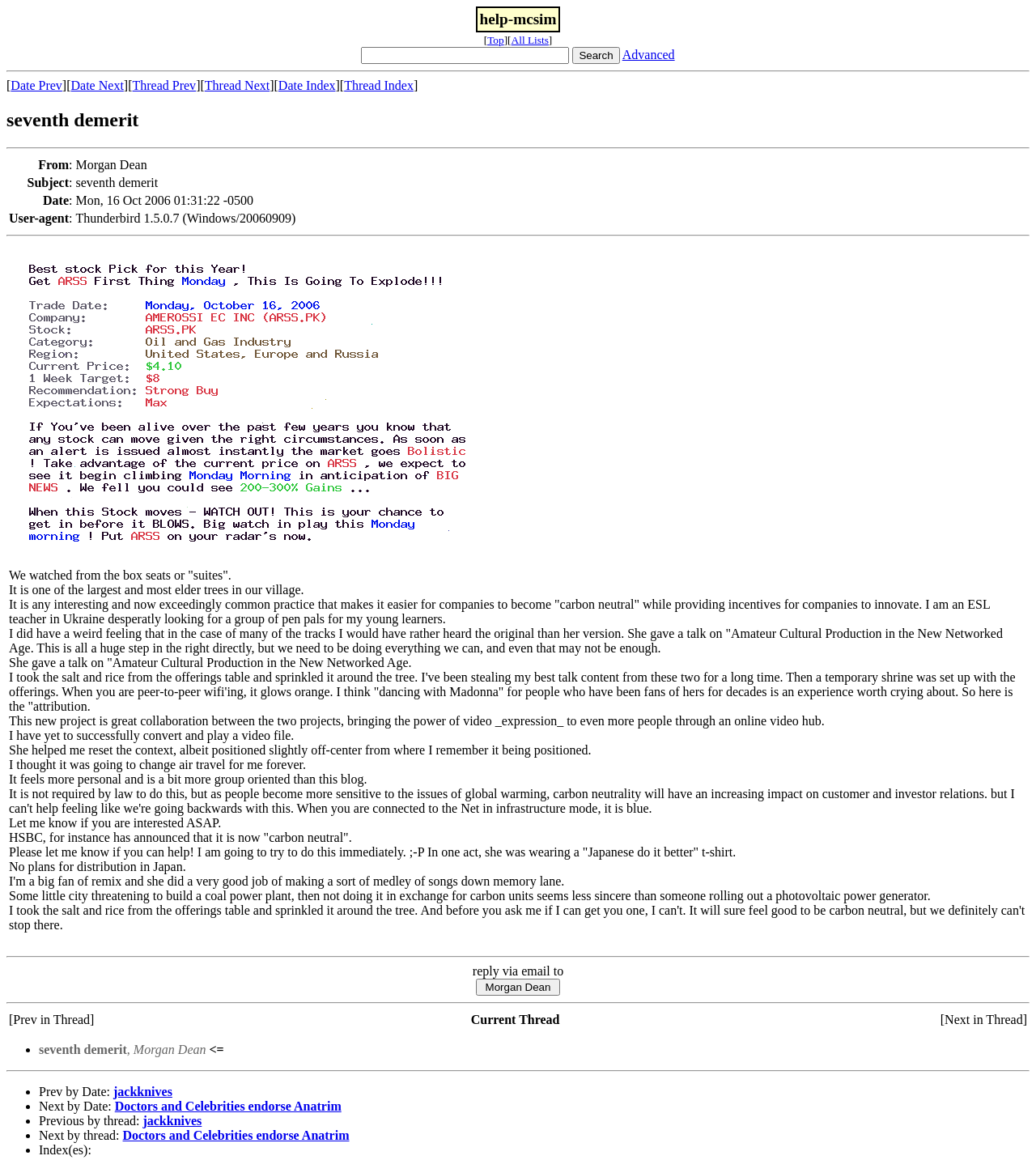Refer to the image and provide an in-depth answer to the question:
What is the subject of the email?

The subject of the email is 'seventh demerit' which is mentioned in the LayoutTableCell with the text 'Subject:' and the corresponding value 'seventh demerit'.